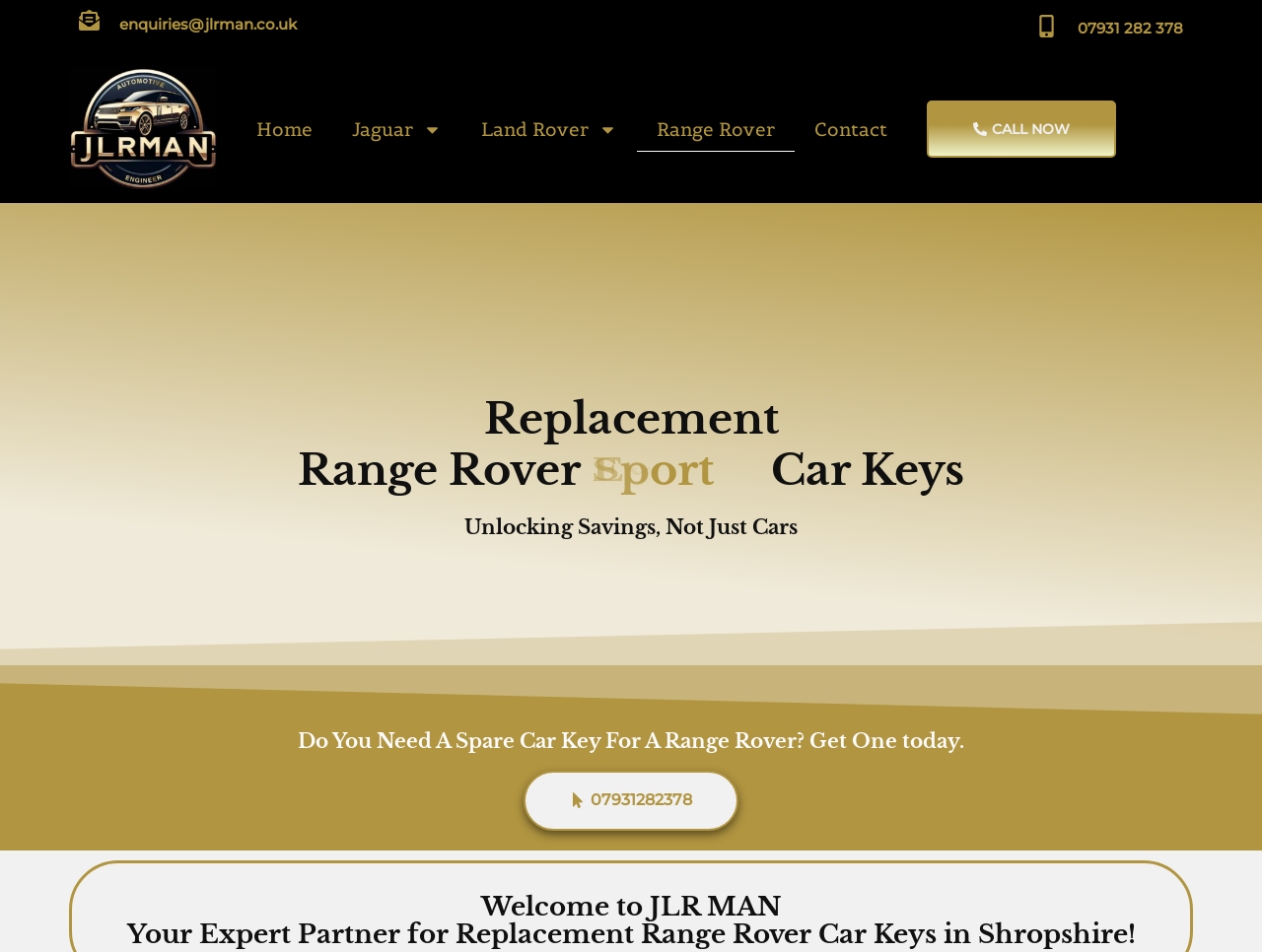Explain in detail what you observe on this webpage.

This webpage is about replacement car keys for Range Rover vehicles, specifically in Shropshire. At the top, there is a contact email "enquiries@jlrman.co.uk" and a phone number "07931 282 378" on the right side. Below them, there is a prominent heading "Jaguar Land Rover Range Rover Replacement Keys Specialists" with an accompanying image. 

On the left side, there is a navigation menu with links to "Home", "Jaguar", "Land Rover", "Range Rover", and "Contact". The "Jaguar" and "Land Rover" links have dropdown menus, indicated by small images. 

The main content area has three headings. The first heading is "Replacement Range Rover Sport Evoque Vogue Velar Car Keys", followed by a subheading "Unlocking Savings, Not Just Cars". The third heading is "Do You Need A Spare Car Key For A Range Rover? Get One today." 

On the right side of the main content area, there is a call-to-action link "CALL NOW" in a prominent position. Below the main content, there is another phone number "07931282378" and a final heading "Welcome to JLR MAN Your Expert Partner for Replacement Range Rover Car Keys in Shropshire!" at the bottom of the page.